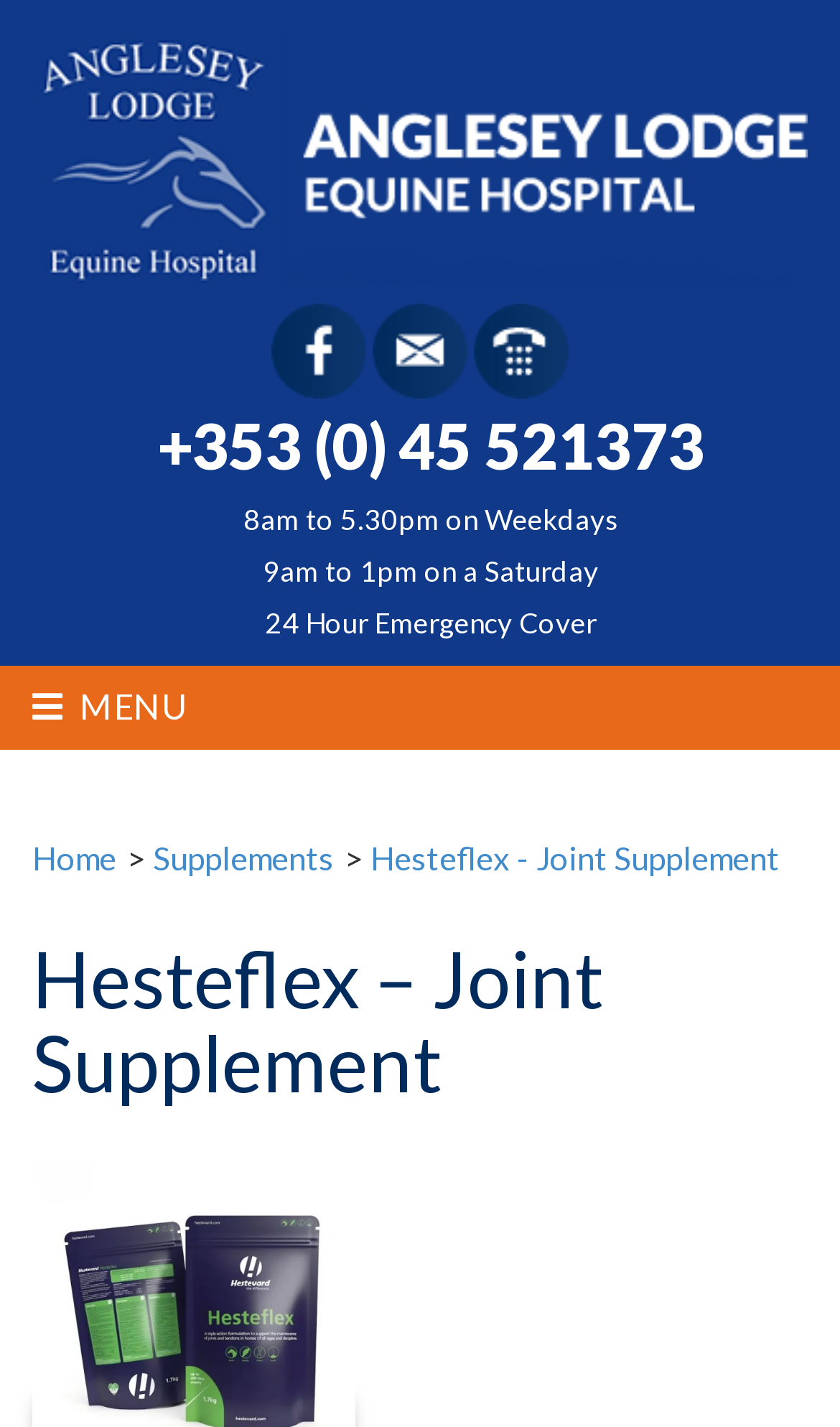Please study the image and answer the question comprehensively:
What are the hours of operation for the hospital?

I found the answer by looking at the link that contains the hours of operation, which is located below the phone number and has the text '8am to 5.30pm on Weekdays 9am to 1pm on a Saturday 24 Hour Emergency Cover'.